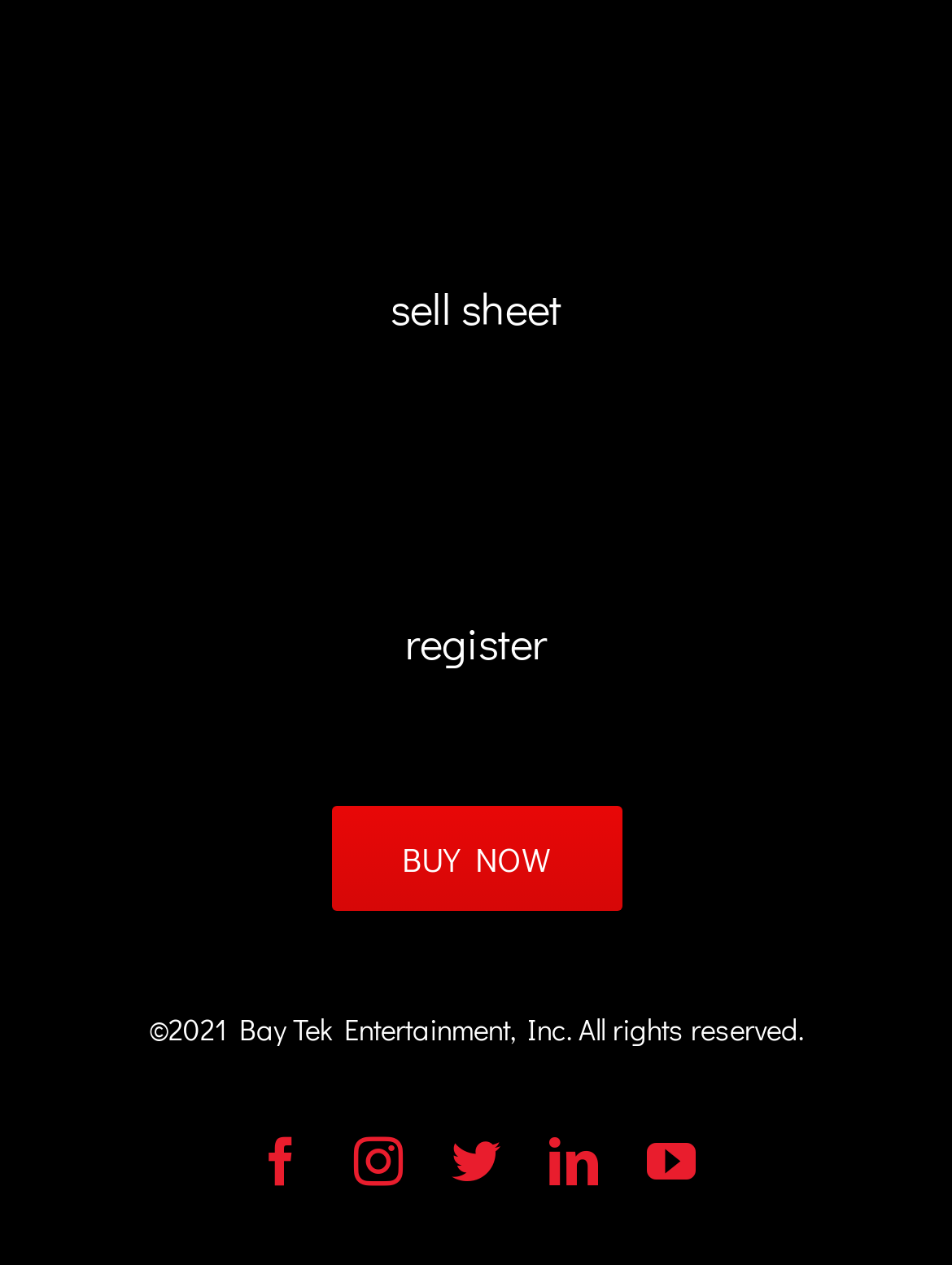Locate the bounding box coordinates of the area where you should click to accomplish the instruction: "buy now".

[0.347, 0.637, 0.653, 0.72]